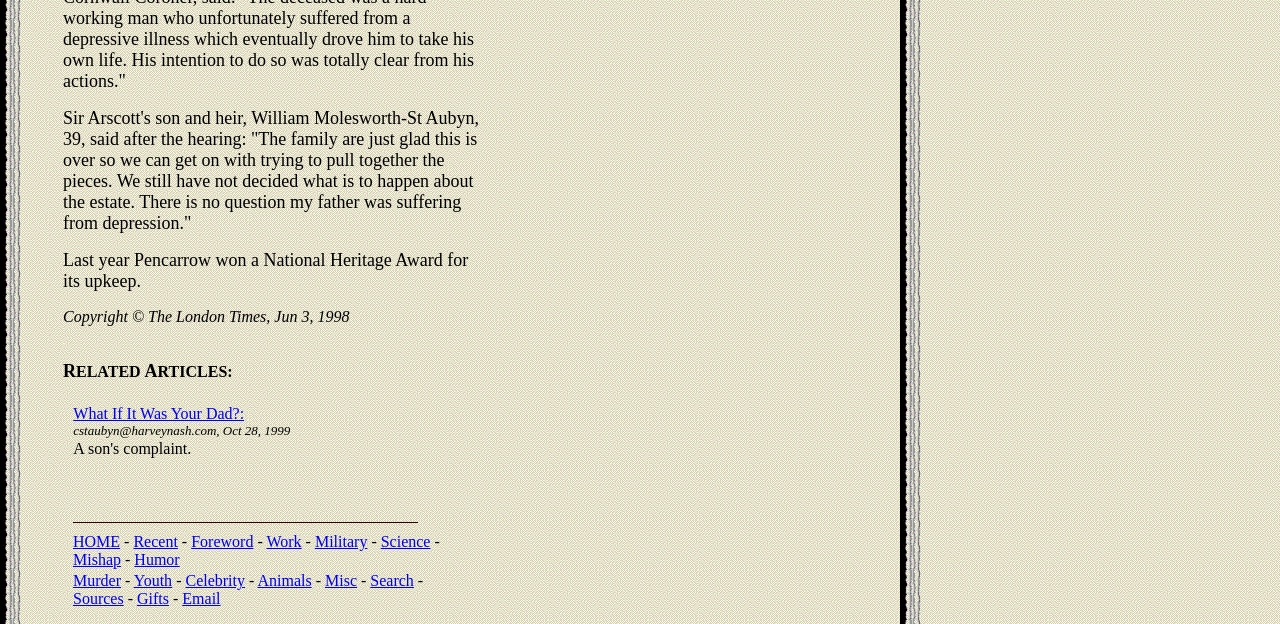Identify the bounding box coordinates of the clickable region necessary to fulfill the following instruction: "Click on the 'Email' link". The bounding box coordinates should be four float numbers between 0 and 1, i.e., [left, top, right, bottom].

[0.142, 0.946, 0.172, 0.973]